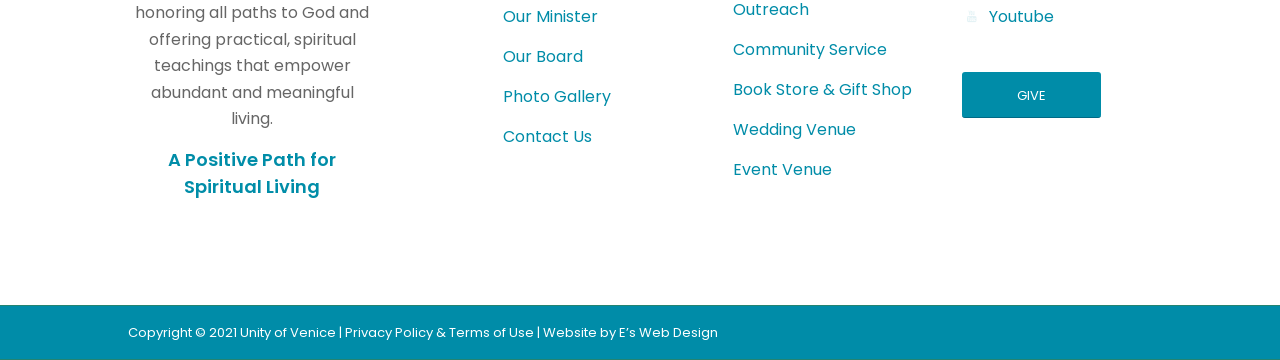Locate the bounding box coordinates of the area that needs to be clicked to fulfill the following instruction: "Watch videos on Youtube". The coordinates should be in the format of four float numbers between 0 and 1, namely [left, top, right, bottom].

[0.772, 0.015, 0.823, 0.079]